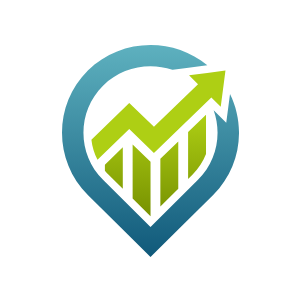What direction is the arrow pointing?
Give a one-word or short phrase answer based on the image.

Upward